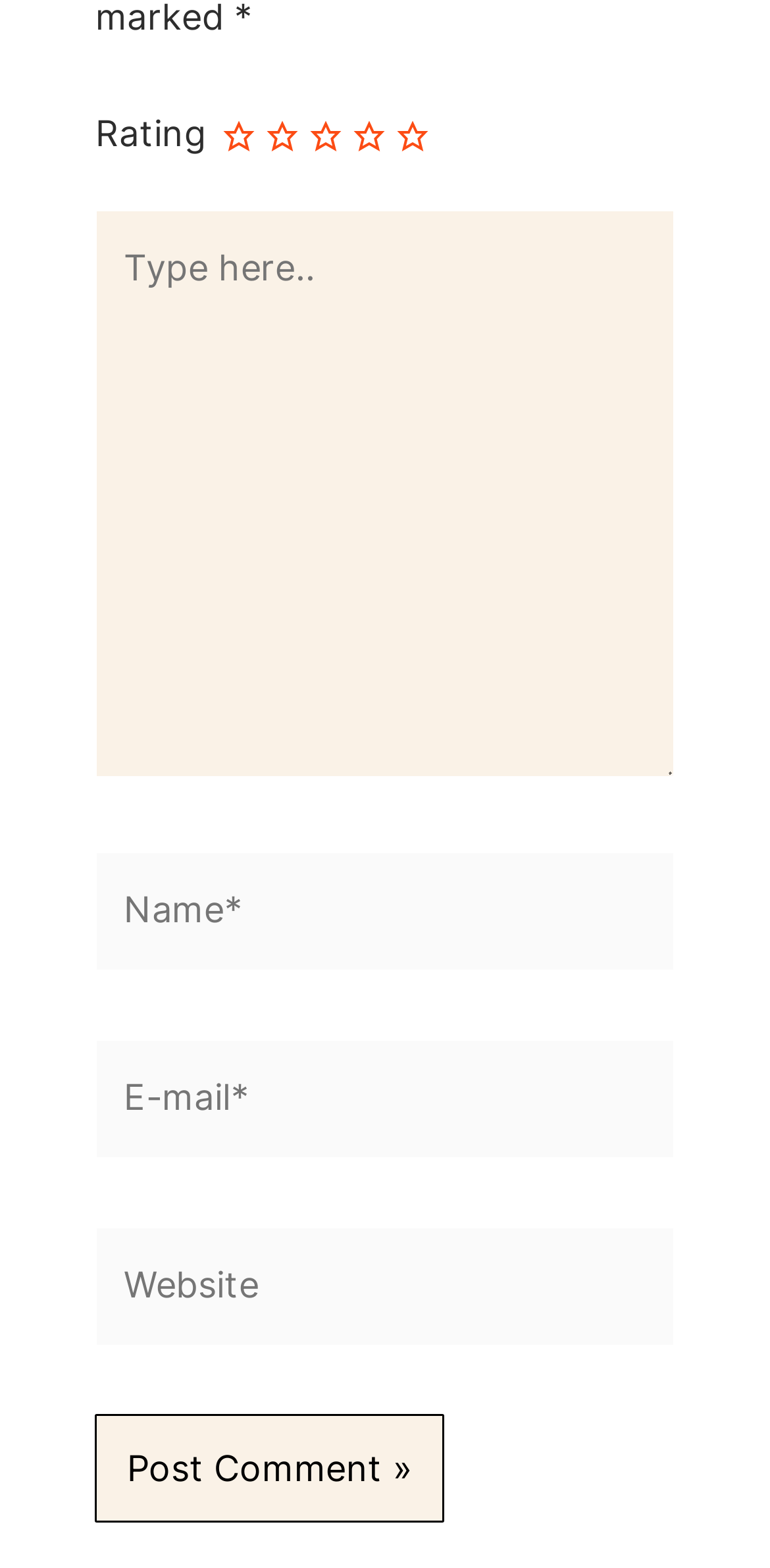Examine the image and give a thorough answer to the following question:
Is the 'Website' field required in the comment form?

The 'Website' field in the comment form has the attribute 'required: False', indicating that it is not a required field.